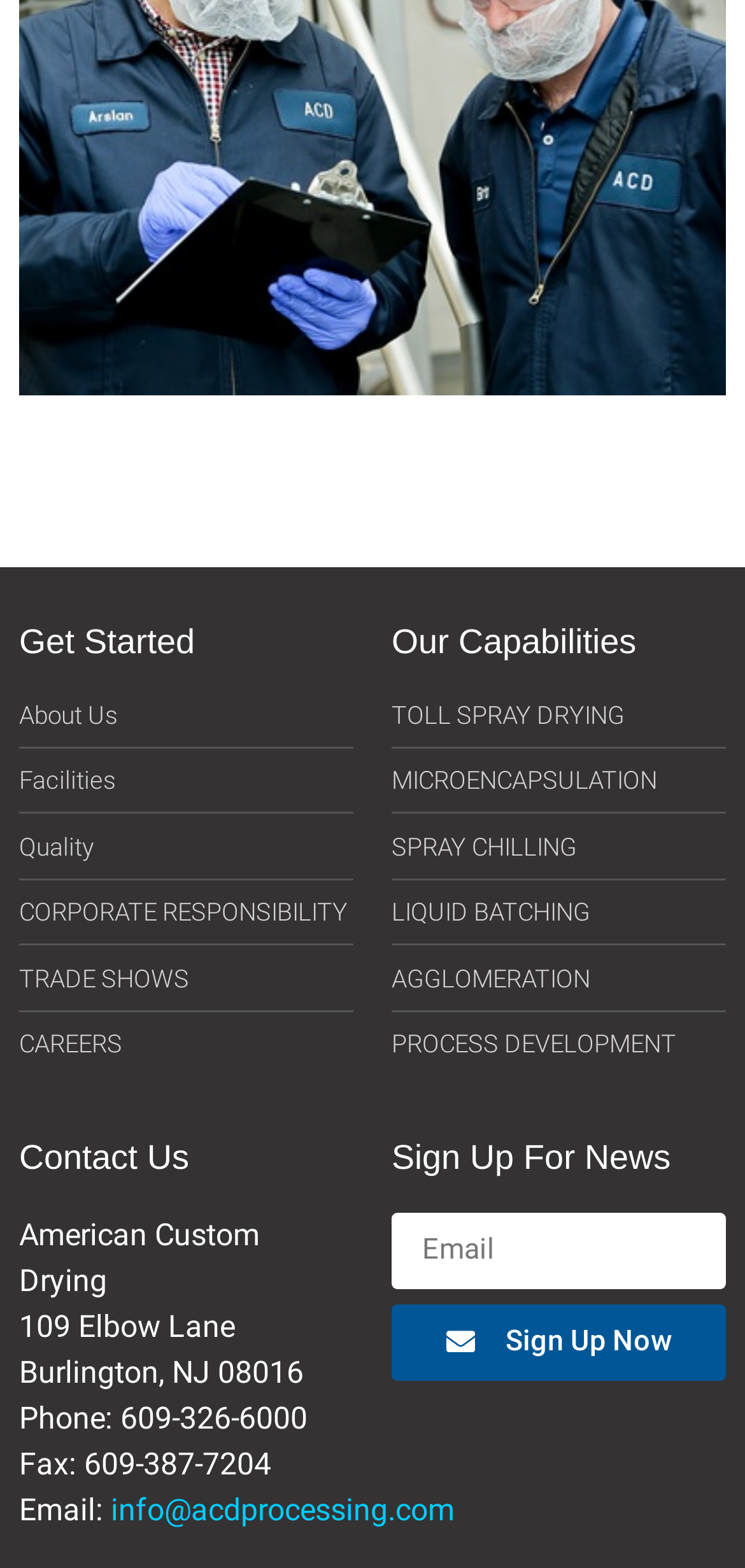Respond with a single word or phrase:
What is the purpose of the 'Sign Up For News' section?

To receive news